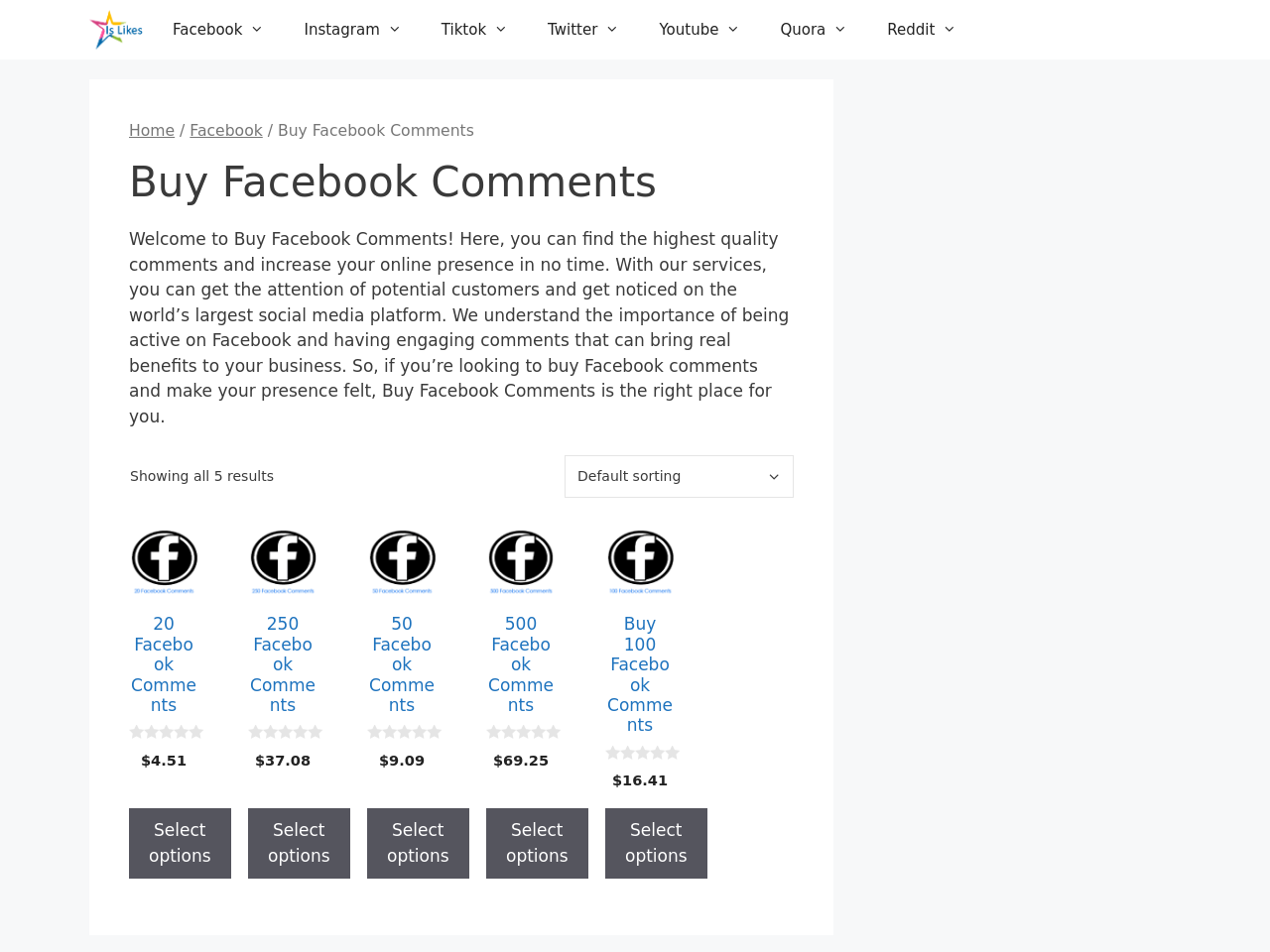Is there a navigation menu on the webpage?
Using the image provided, answer with just one word or phrase.

Yes